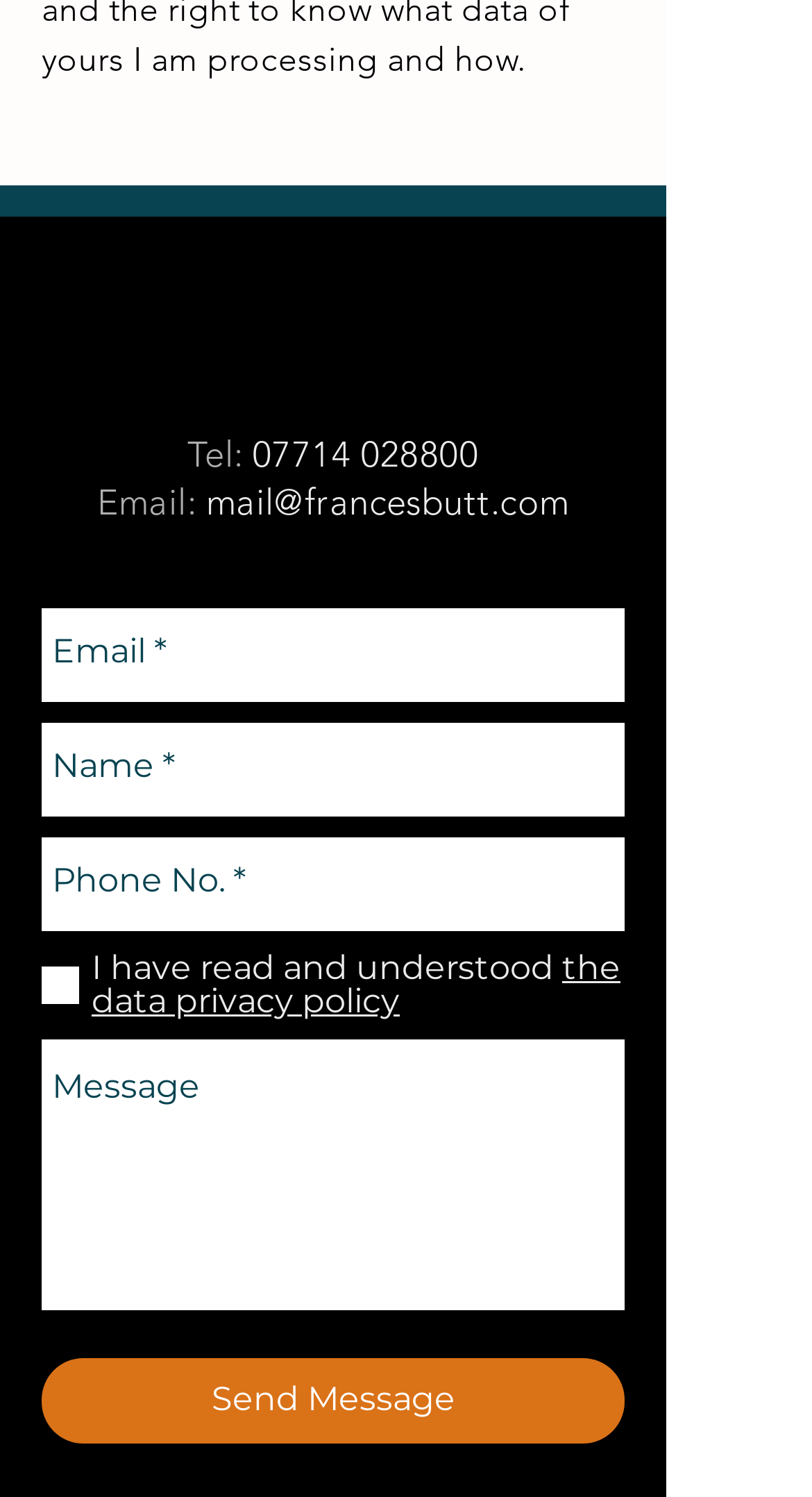Identify the bounding box for the UI element specified in this description: "Send Message". The coordinates must be four float numbers between 0 and 1, formatted as [left, top, right, bottom].

[0.051, 0.907, 0.769, 0.964]